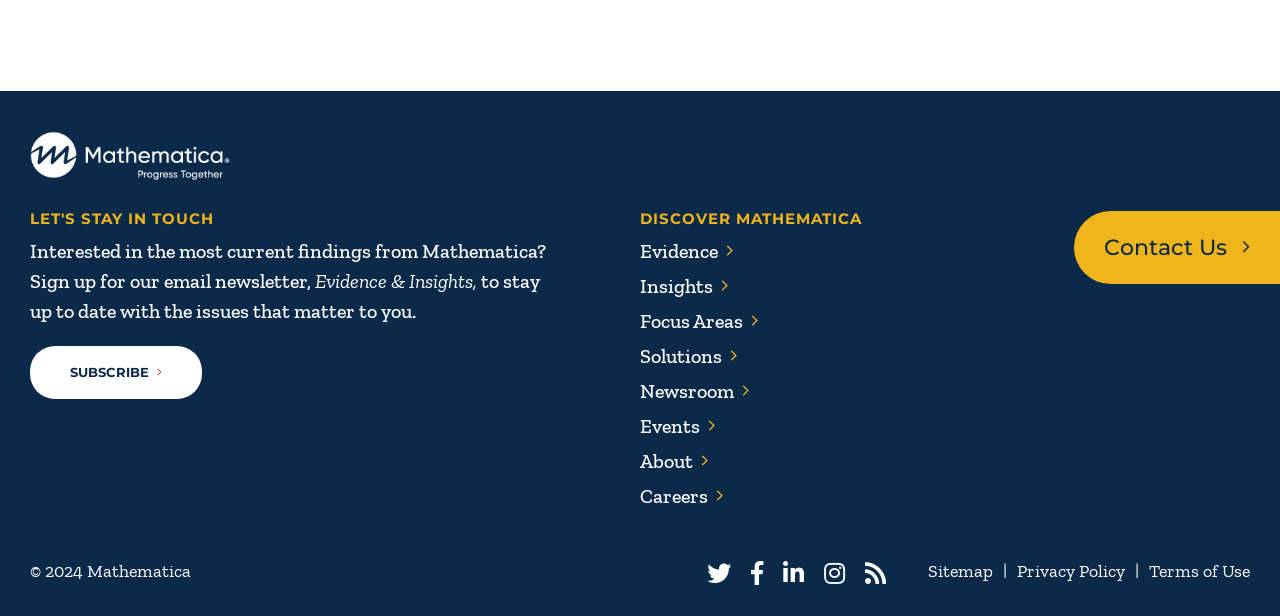Find the bounding box coordinates for the HTML element described as: "Terms of Use". The coordinates should consist of four float values between 0 and 1, i.e., [left, top, right, bottom].

[0.898, 0.909, 0.977, 0.945]